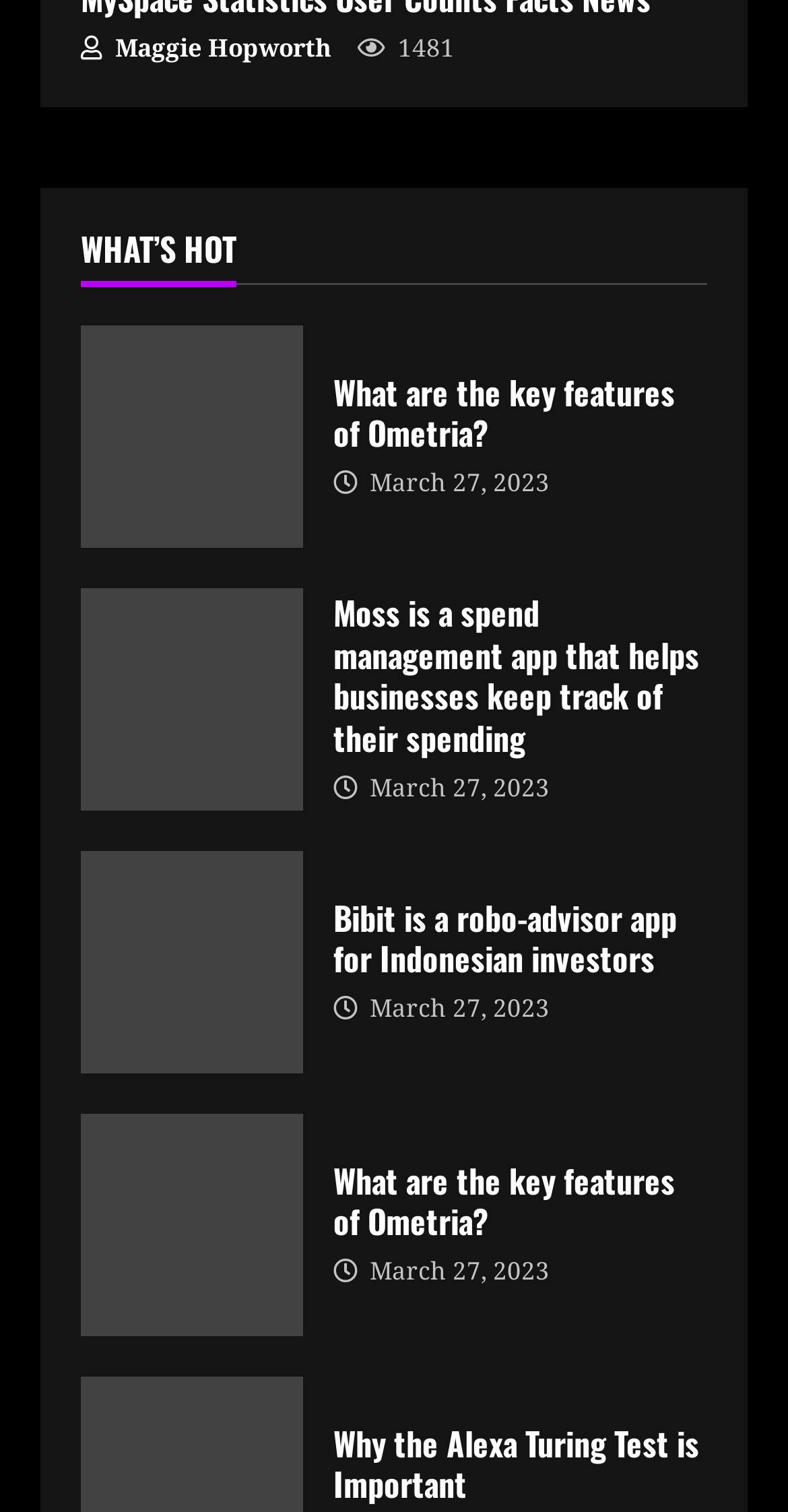What is Bibit?
Answer the question with a single word or phrase, referring to the image.

Robo-advisor app